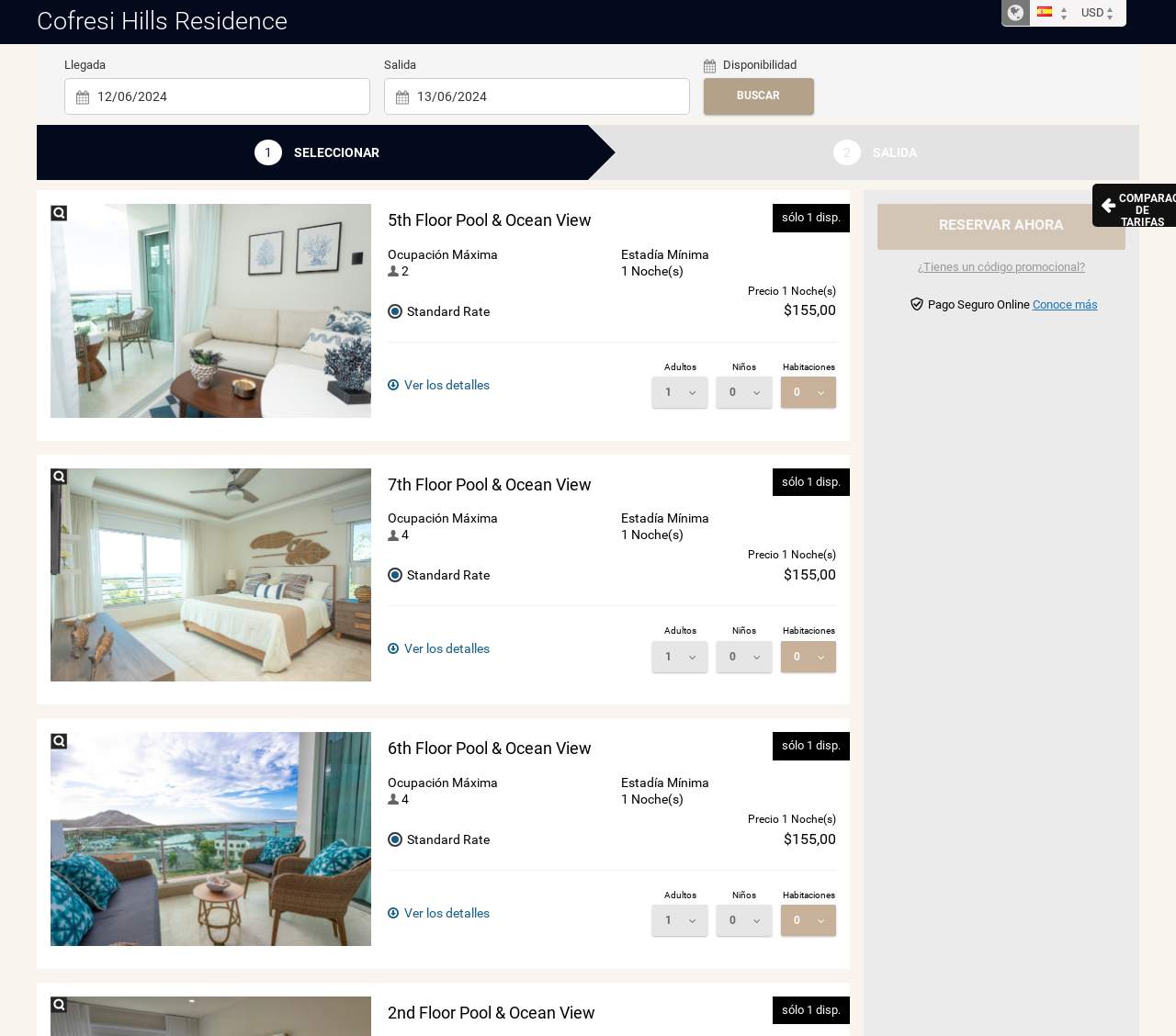Provide a single word or phrase to answer the given question: 
What is the maximum occupancy for the 5th Floor Pool & Ocean View room?

2